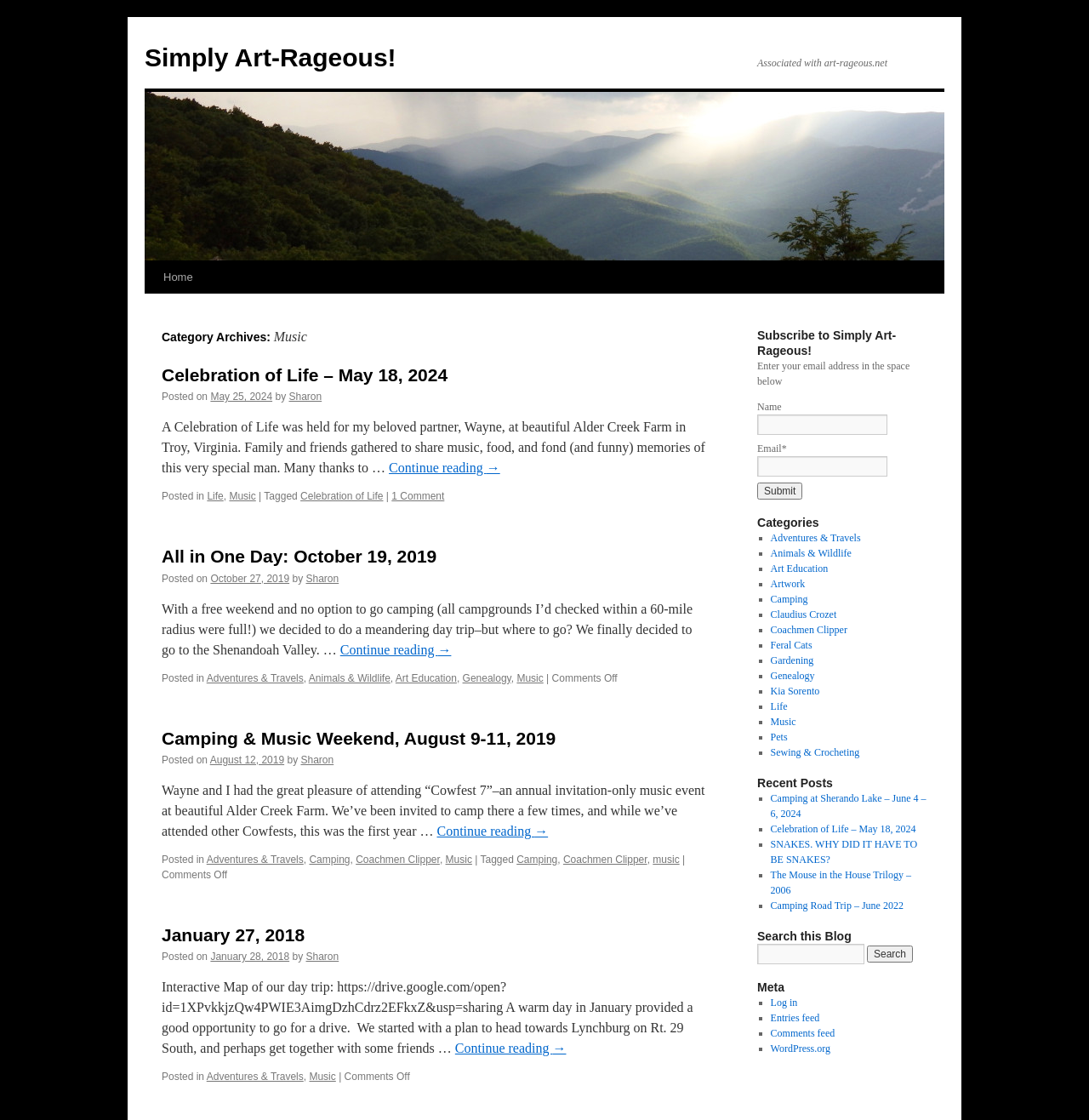What is the title of the second post?
Use the image to give a comprehensive and detailed response to the question.

The second post has a heading 'Celebration of Life – May 18, 2024', which is the title of the second post.